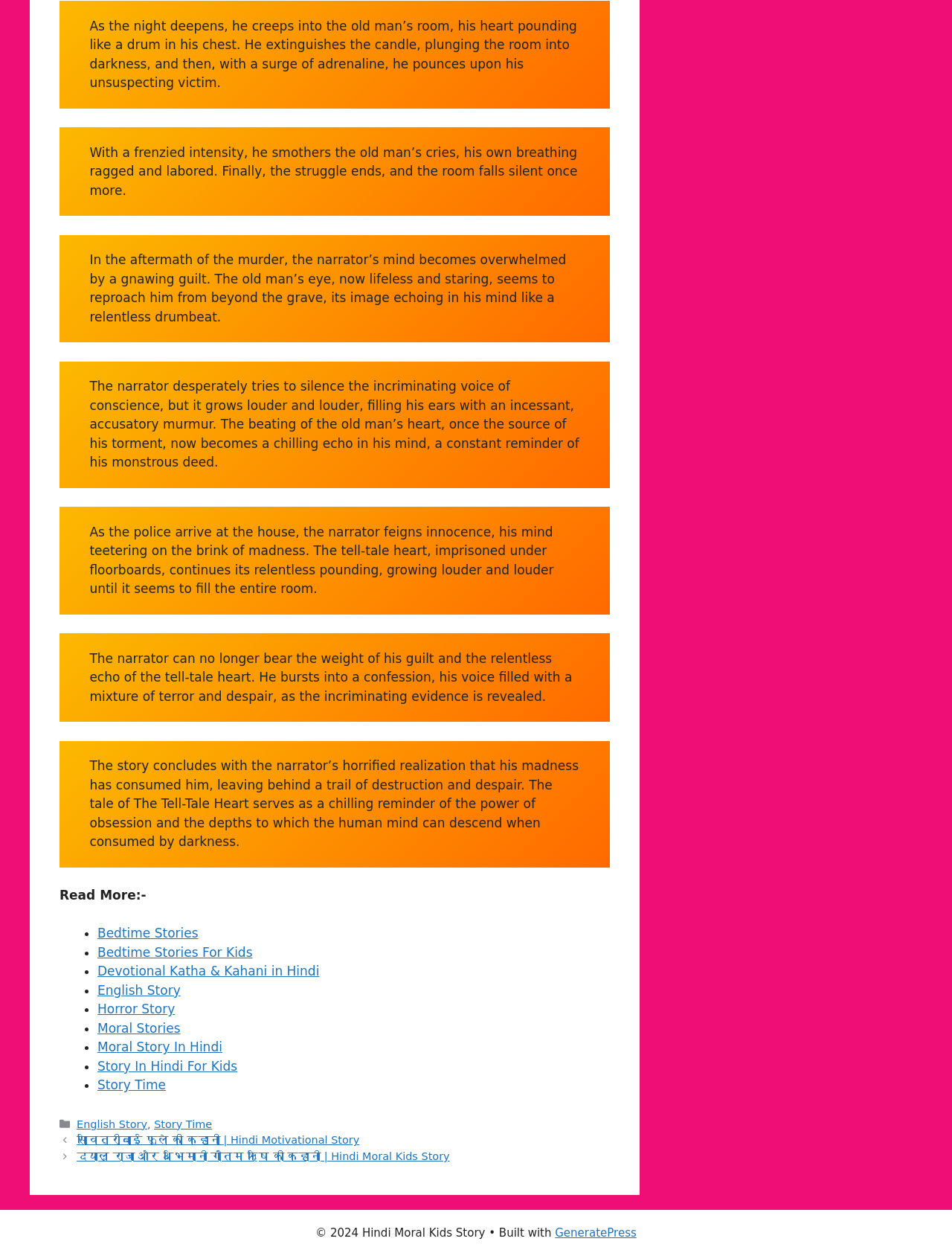Using the element description Story Time, predict the bounding box coordinates for the UI element. Provide the coordinates in (top-left x, top-left y, bottom-right x, bottom-right y) format with values ranging from 0 to 1.

[0.162, 0.89, 0.223, 0.9]